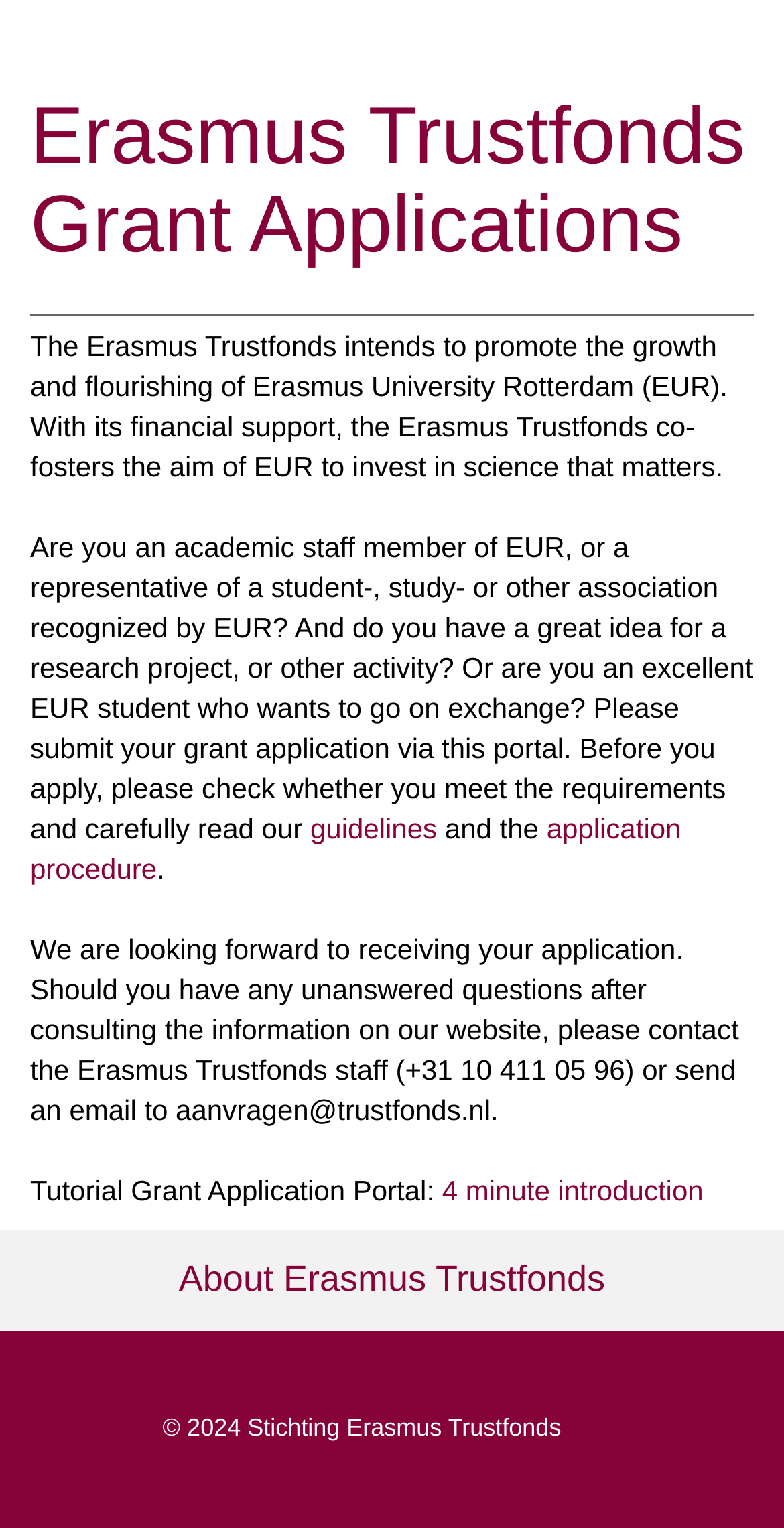Determine the bounding box for the described UI element: "4 minute introduction".

[0.564, 0.768, 0.897, 0.789]